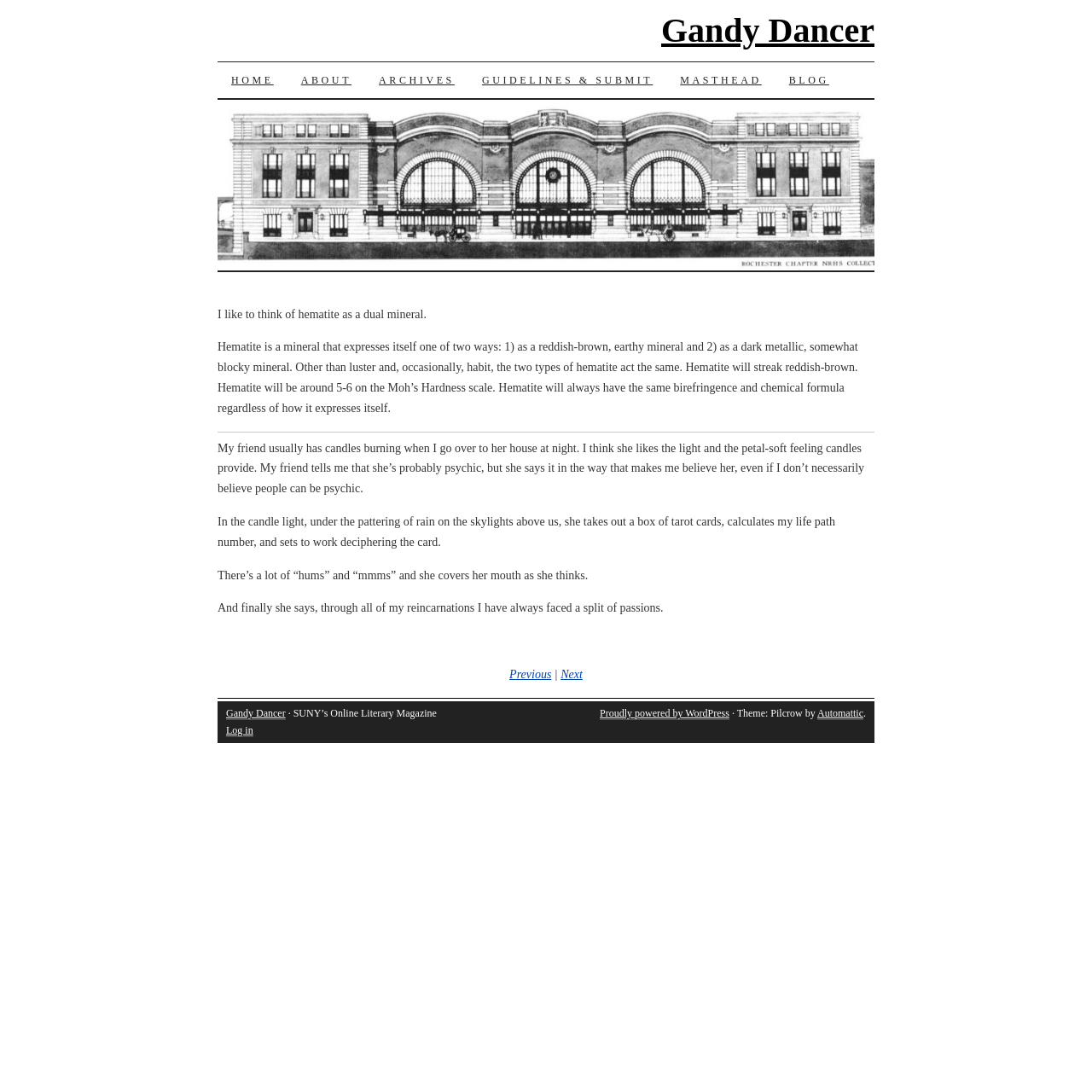What is the name of the mineral being described?
Give a detailed and exhaustive answer to the question.

The webpage is describing a mineral, and the text explicitly states 'I like to think of hematite as a dual mineral.' Therefore, the answer is hematite.